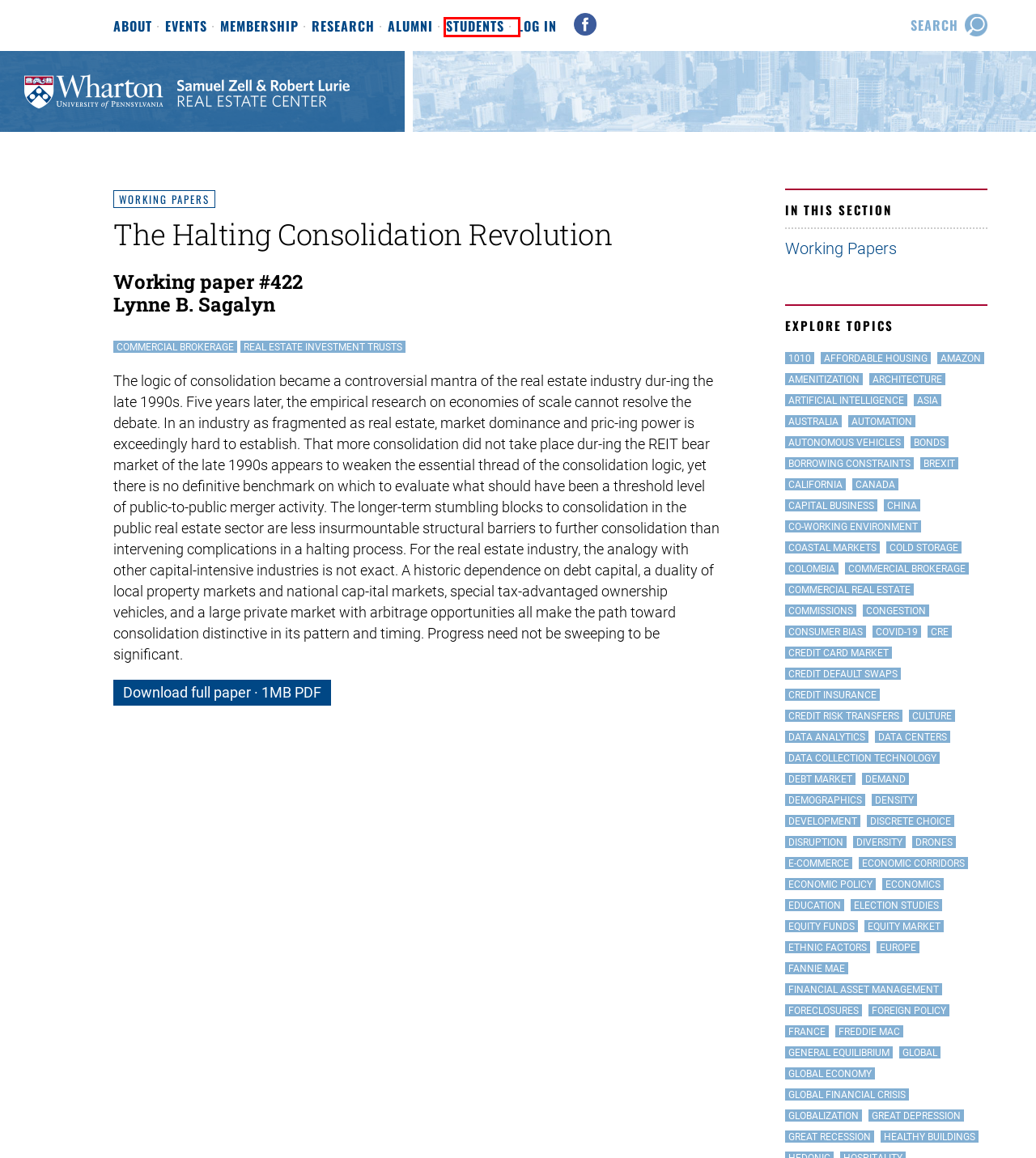Analyze the given webpage screenshot and identify the UI element within the red bounding box. Select the webpage description that best matches what you expect the new webpage to look like after clicking the element. Here are the candidates:
A. Alumni  —  Zell/Lurie Real Estate Center
B. China Land Price Index Q4/2014 Update  —  Zell/Lurie Real Estate Center
C. About the Center  —  Zell/Lurie Real Estate Center
D. Membership  —  Zell/Lurie Real Estate Center
E. Events  —  Zell/Lurie Real Estate Center
F. Architecture and Density  —  Zell/Lurie Real Estate Center
G. European Advisory Board  —  Zell/Lurie Real Estate Center
H. Students  —  Zell/Lurie Real Estate Center

H